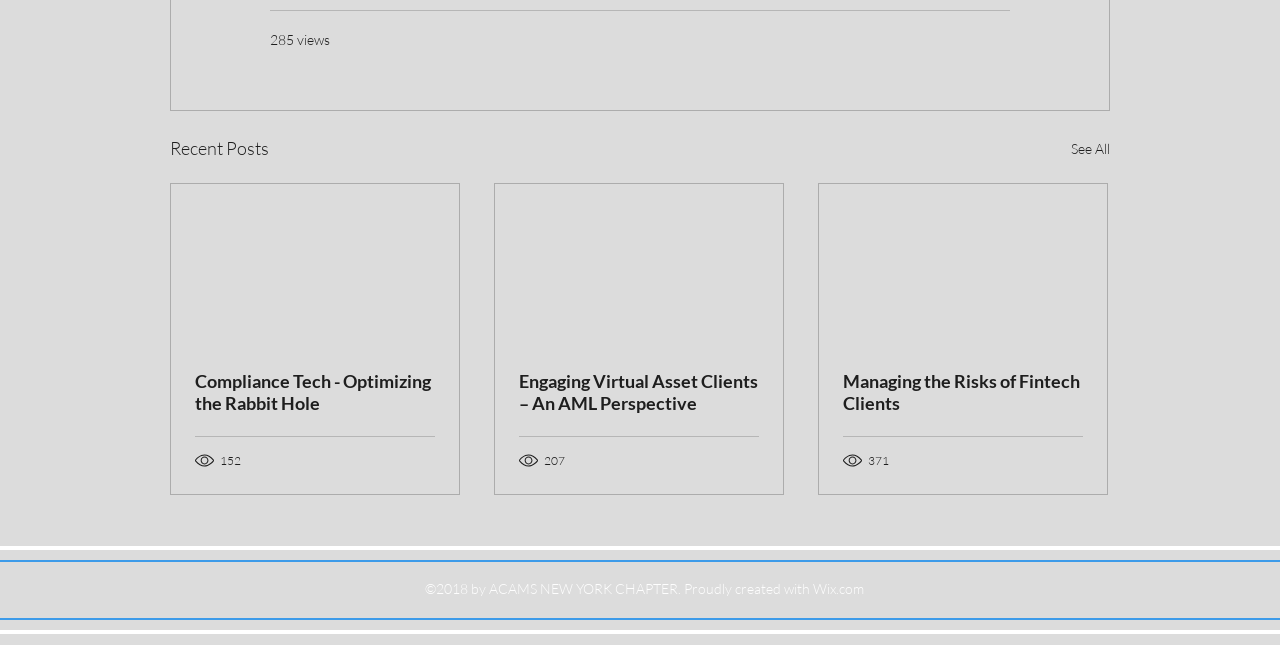How many articles are displayed on the webpage?
Please respond to the question with a detailed and well-explained answer.

There are three articles displayed on the webpage, each represented by an 'article' element with a link and a view count. The articles are arranged vertically and have distinct bounding box coordinates.